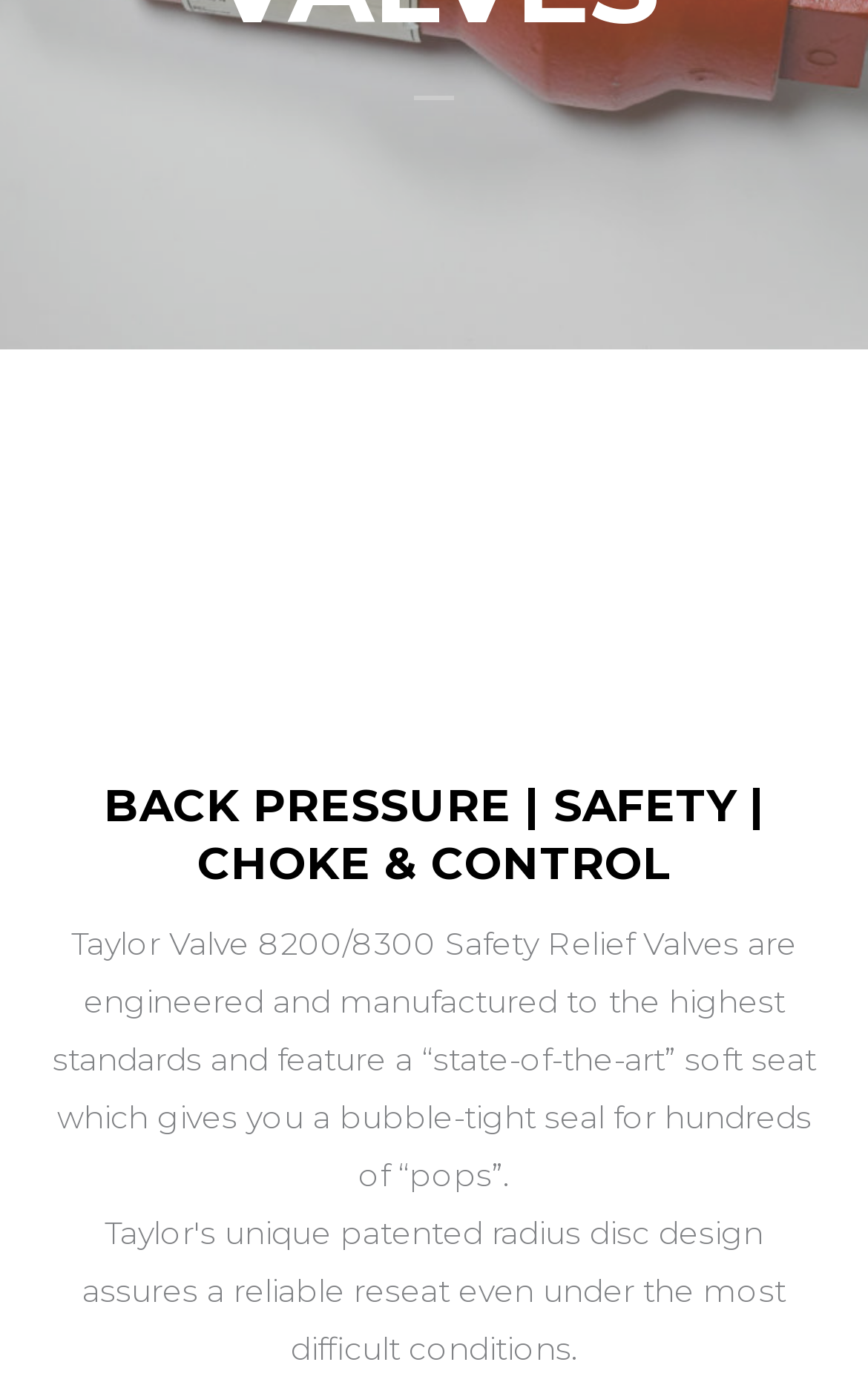Using a single word or phrase, answer the following question: 
What is the name of the valve mentioned?

Taylor Valve 8200/8300